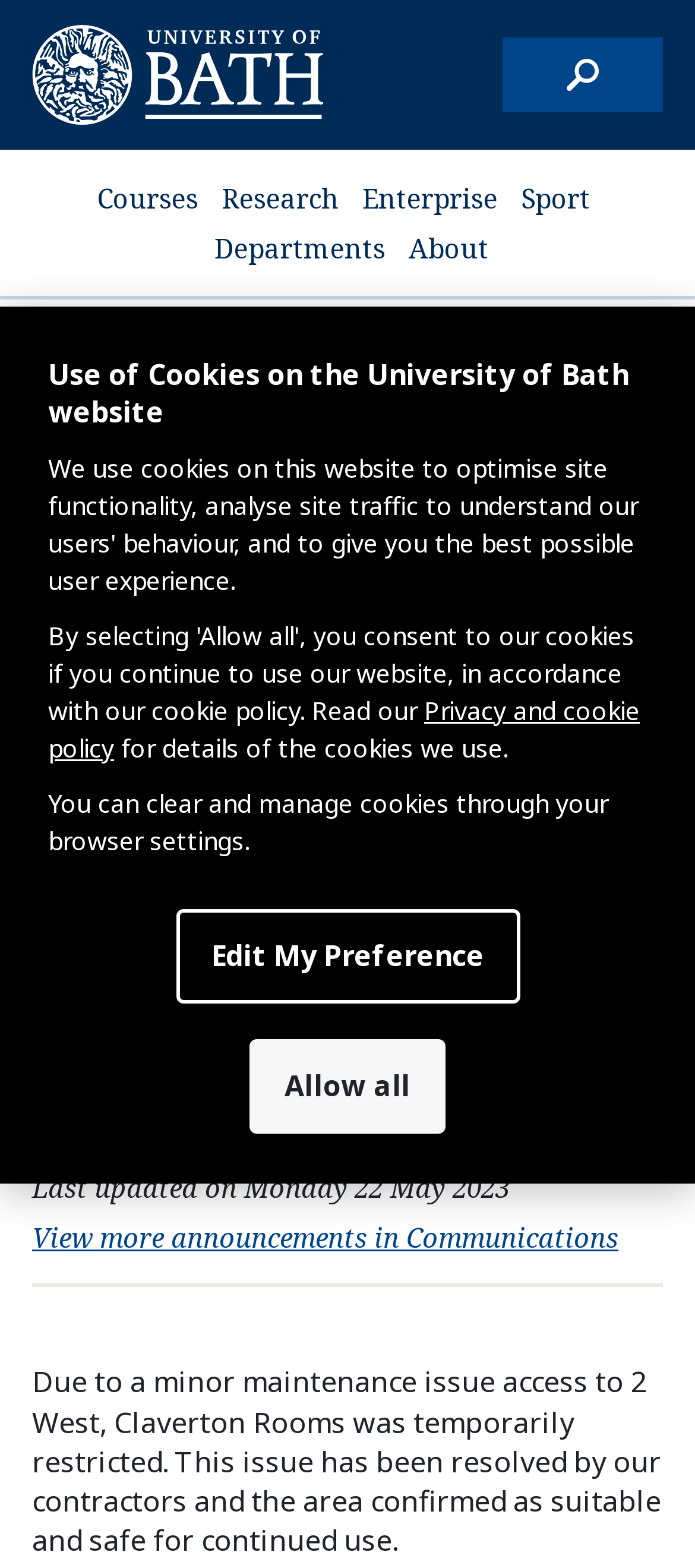Identify the text that serves as the heading for the webpage and generate it.

Use of Cookies on the University of Bath website